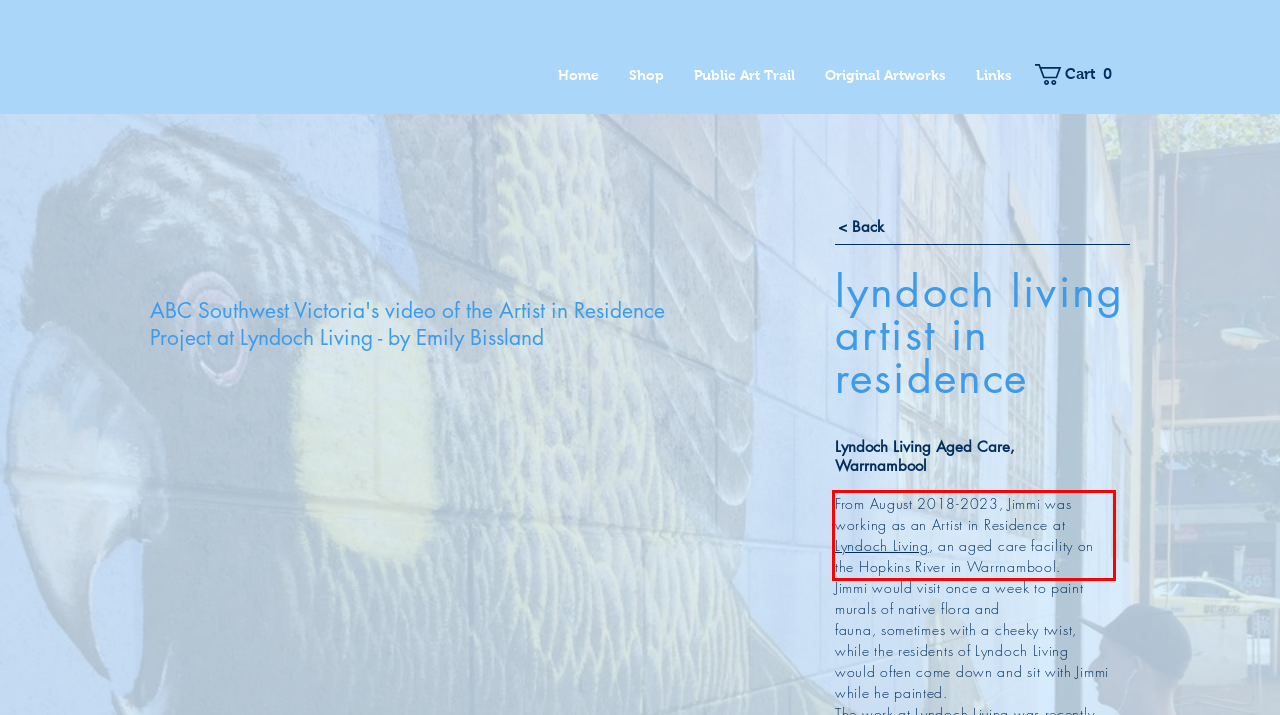You are given a screenshot of a webpage with a UI element highlighted by a red bounding box. Please perform OCR on the text content within this red bounding box.

From August 2018-2023, Jimmi was working as an Artist in Residence at Lyndoch Living, an aged care facility on the Hopkins River in Warrnambool.